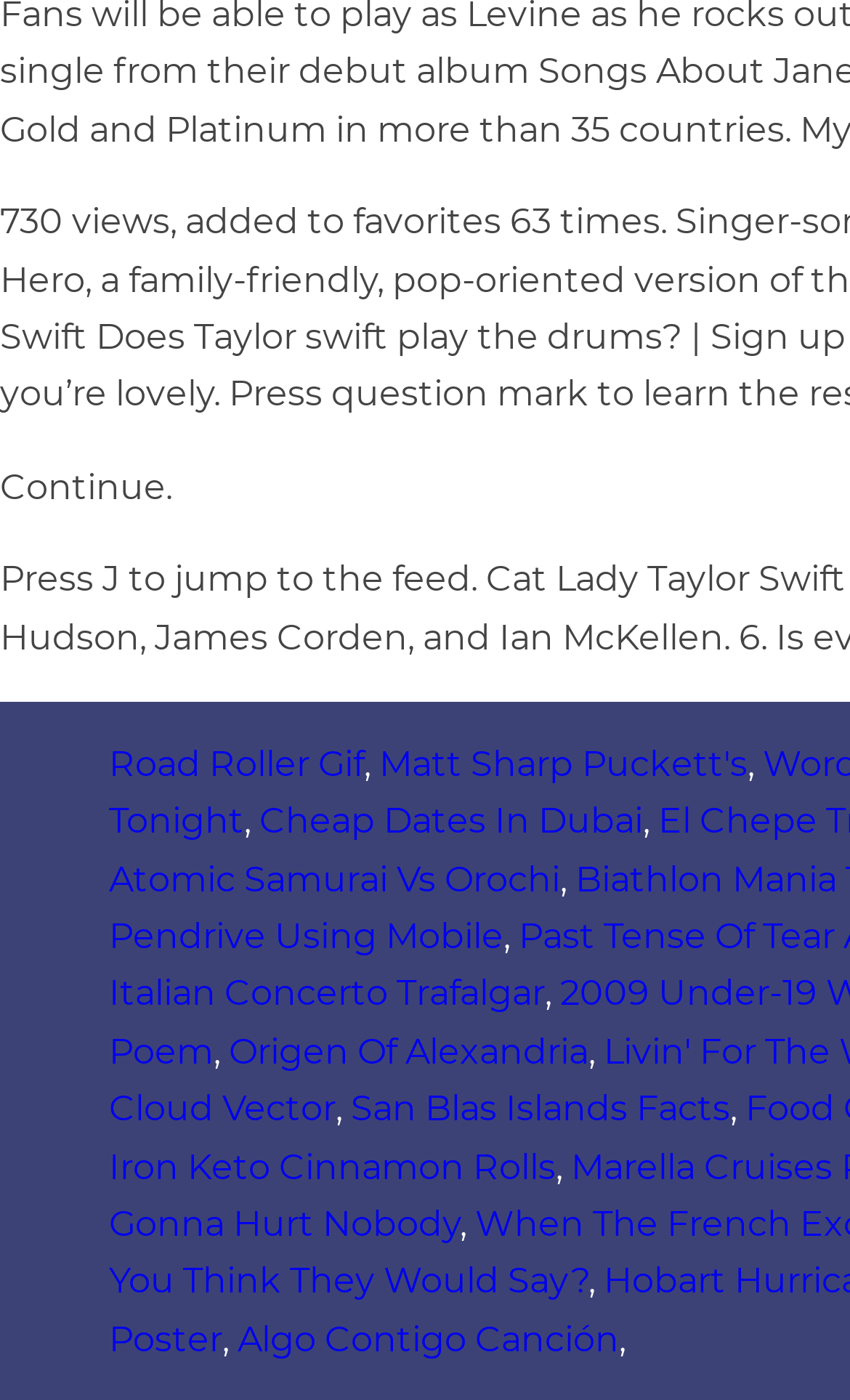Use a single word or phrase to answer the question:
What is the last link on the webpage?

Algo Contigo Canción